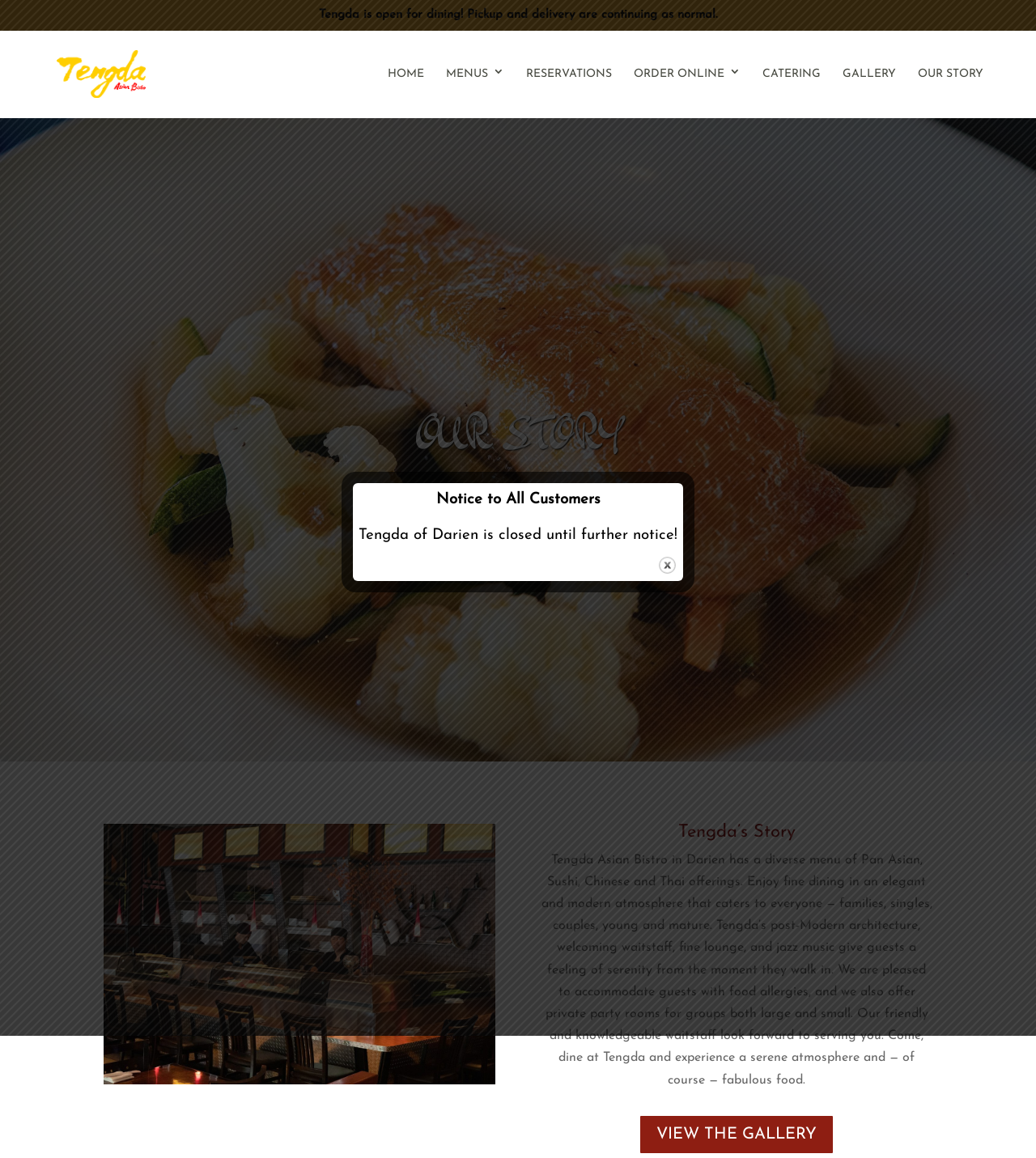Identify the bounding box coordinates of the region that needs to be clicked to carry out this instruction: "Order food online". Provide these coordinates as four float numbers ranging from 0 to 1, i.e., [left, top, right, bottom].

[0.612, 0.059, 0.715, 0.102]